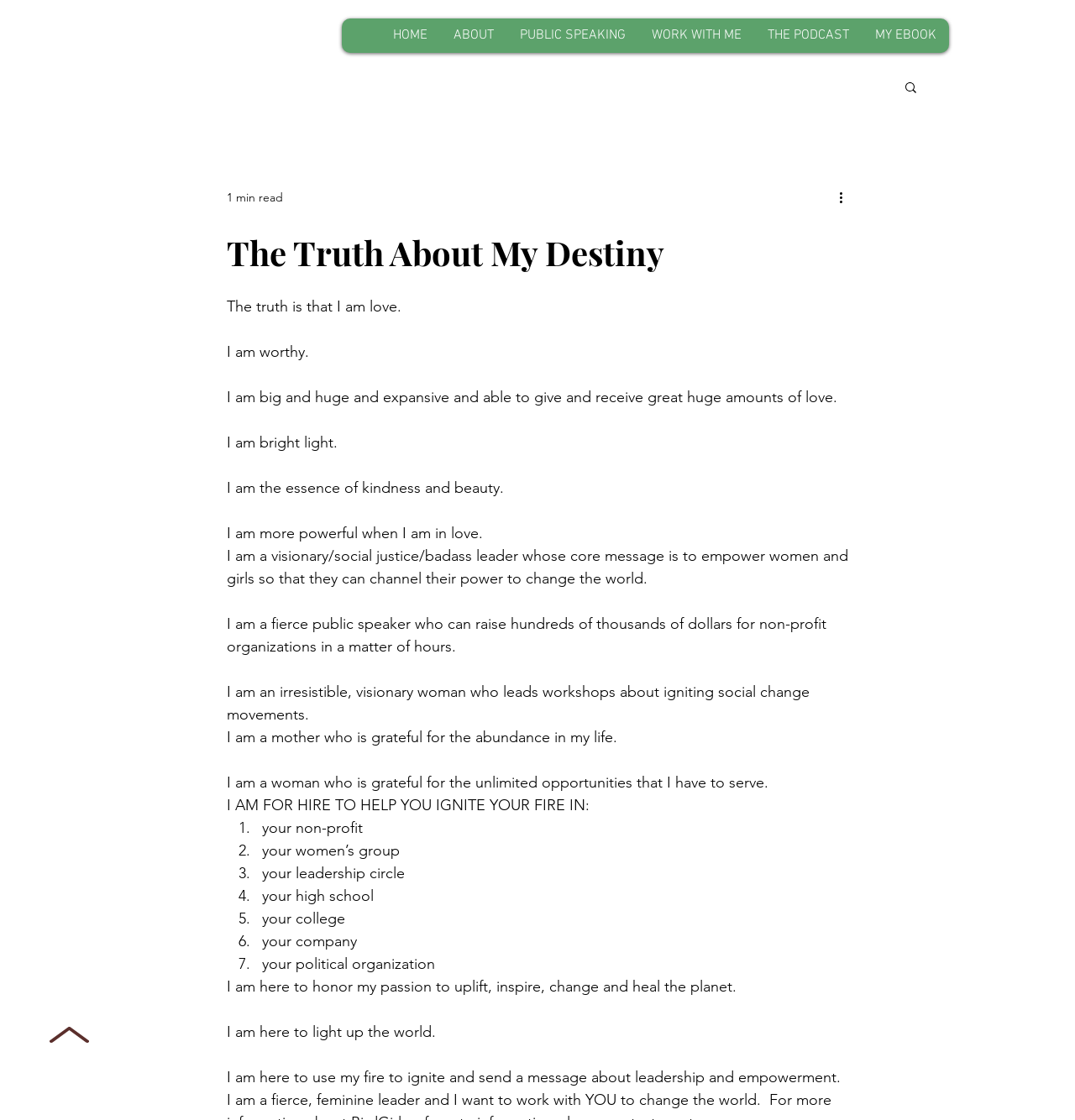Please specify the bounding box coordinates of the clickable section necessary to execute the following command: "Click on the Search button".

[0.84, 0.071, 0.855, 0.087]